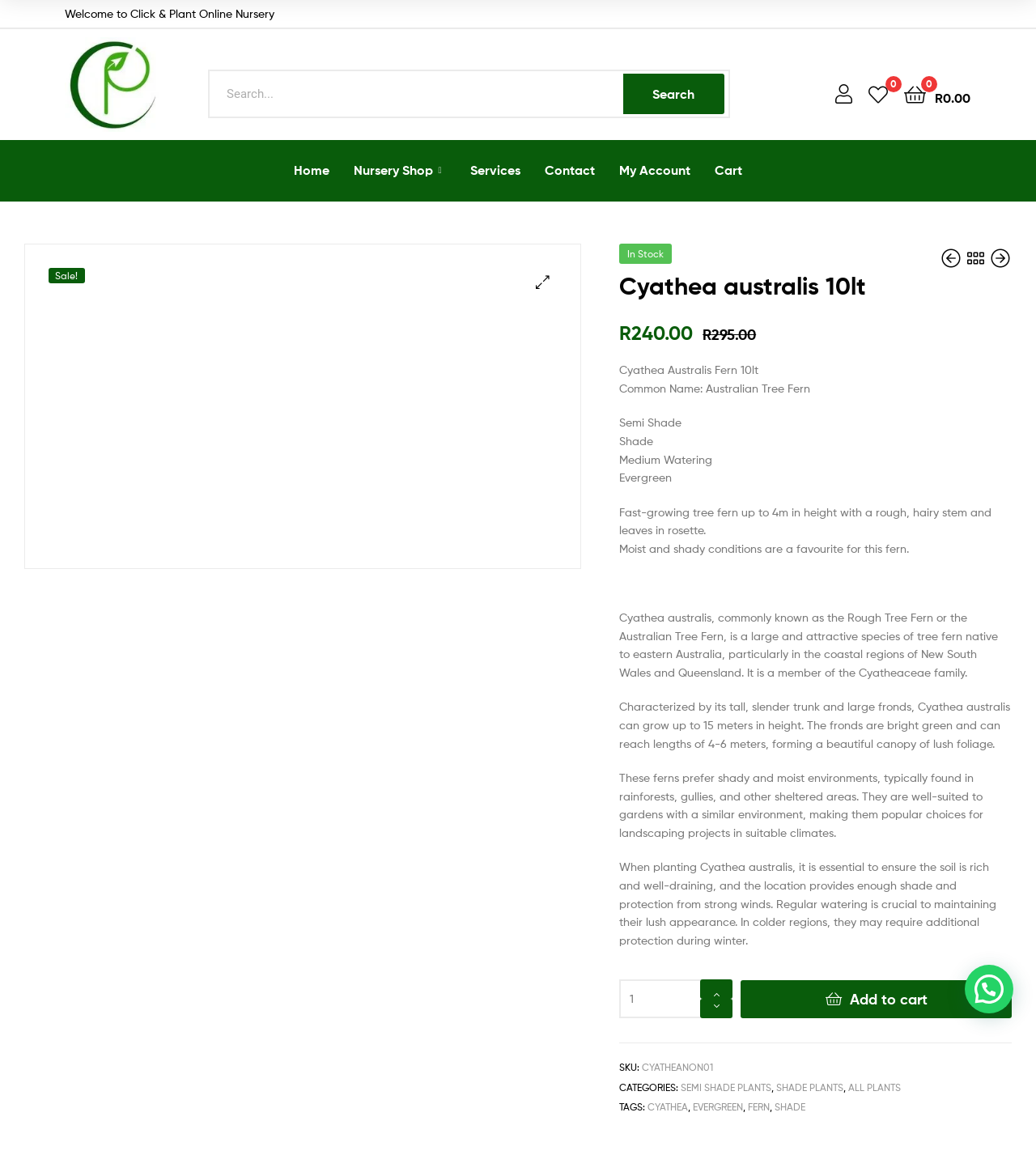Show the bounding box coordinates of the element that should be clicked to complete the task: "Go to home page".

[0.272, 0.132, 0.33, 0.159]